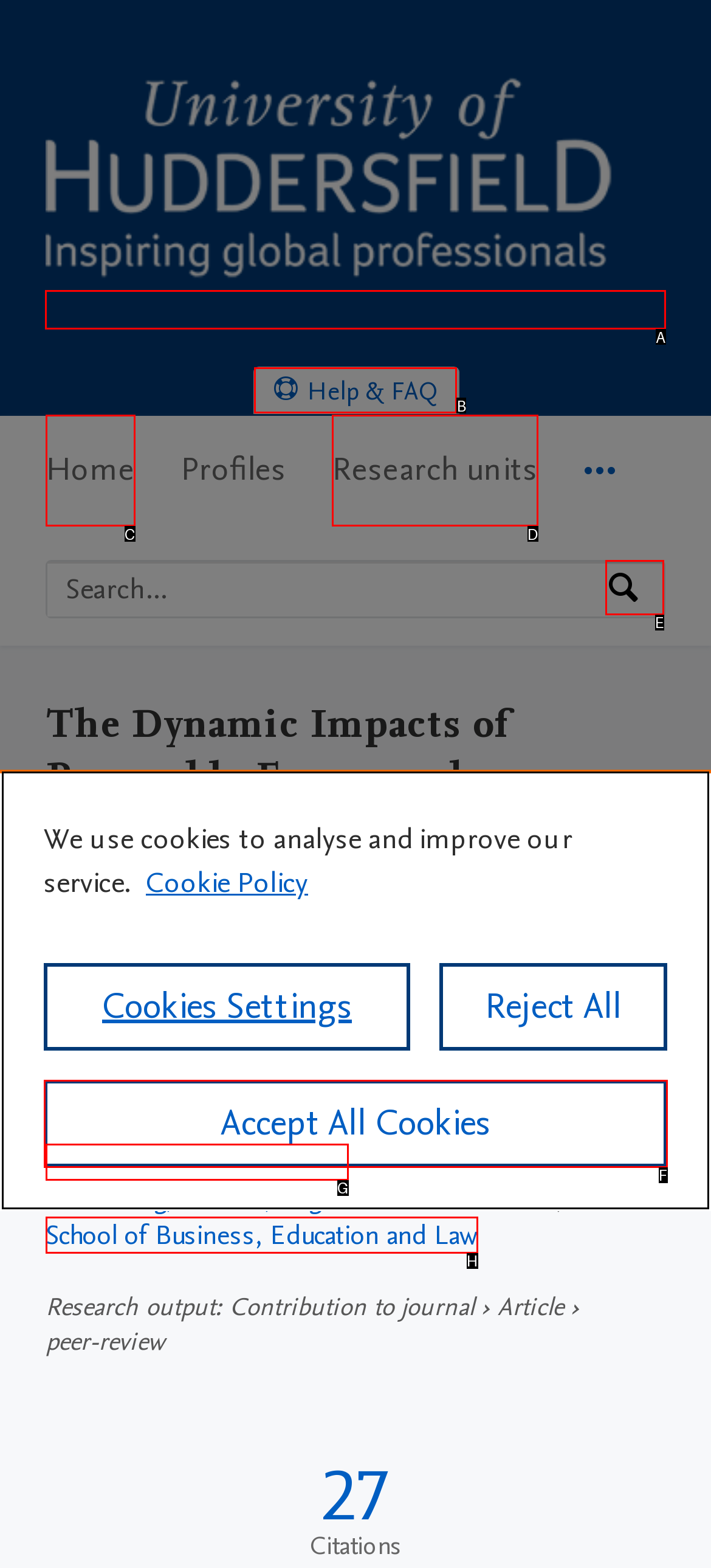Figure out which option to click to perform the following task: Go to University of Huddersfield Research Portal Home
Provide the letter of the correct option in your response.

A